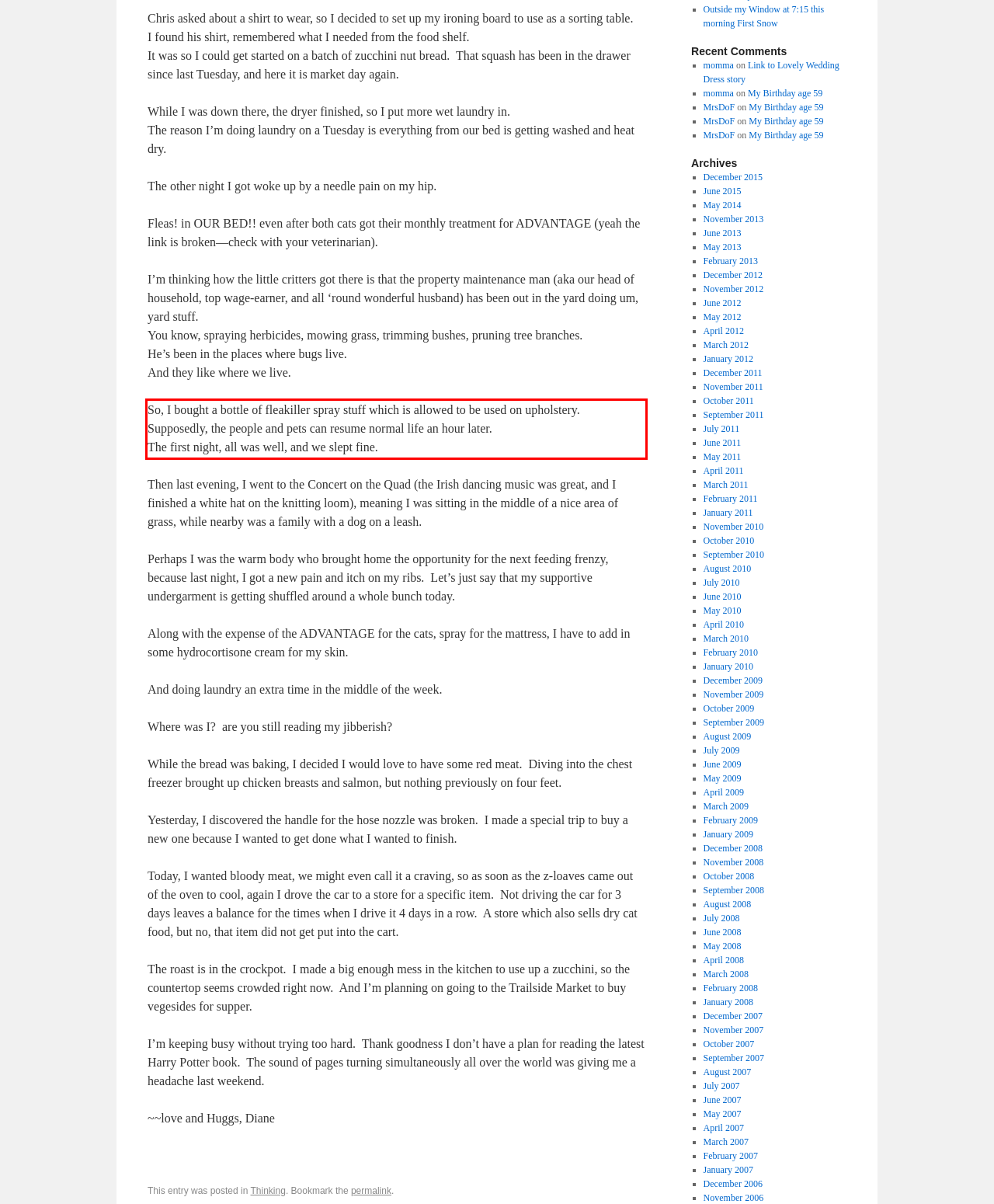You have a screenshot of a webpage, and there is a red bounding box around a UI element. Utilize OCR to extract the text within this red bounding box.

So, I bought a bottle of fleakiller spray stuff which is allowed to be used on upholstery. Supposedly, the people and pets can resume normal life an hour later. The first night, all was well, and we slept fine.